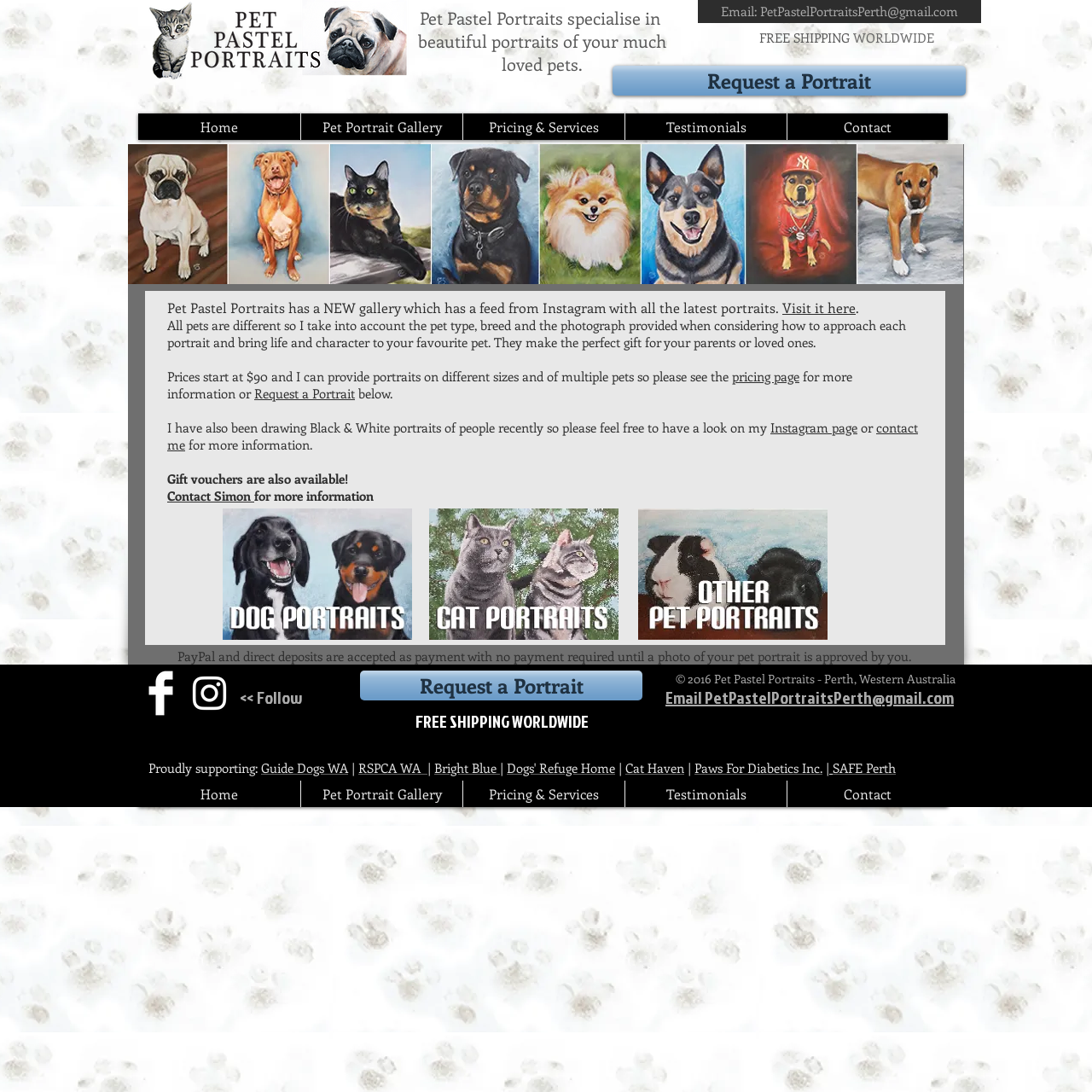Generate a thorough explanation of the webpage's elements.

This webpage is about Pet Portraits Australia, a business that specializes in creating custom portraits of pets. At the top of the page, there is a prominent announcement about free shipping worldwide. Below this, there is a navigation menu with links to the home page, pet portrait gallery, pricing and services, testimonials, and contact information.

The main content of the page is divided into sections. The first section introduces the business and its services, stating that the artist takes into account the pet type, breed, and photograph provided to create a unique and lifelike portrait. There is also a link to request a portrait and a mention of prices starting at $90.

The next section features a banner image with a call-to-action to visit the Instagram page, which showcases the latest portraits. Below this, there is a paragraph of text describing the process of creating a portrait and the various options available, including different sizes and multiple pets.

Further down the page, there are three buttons with images, each linking to a different page or service. The first button is for the homepage, the second is for the pet portrait gallery, and the third is for pricing and services.

The page also features a section with social media links, including Facebook and Instagram, as well as a copyright notice and a mention of the business's location in Perth, Western Australia.

At the bottom of the page, there is a section highlighting the business's support for various animal welfare organizations, including Guide Dogs WA, RSPCA WA, and Cat Haven, among others. There is also a link to request a portrait and a navigation menu that mirrors the one at the top of the page.